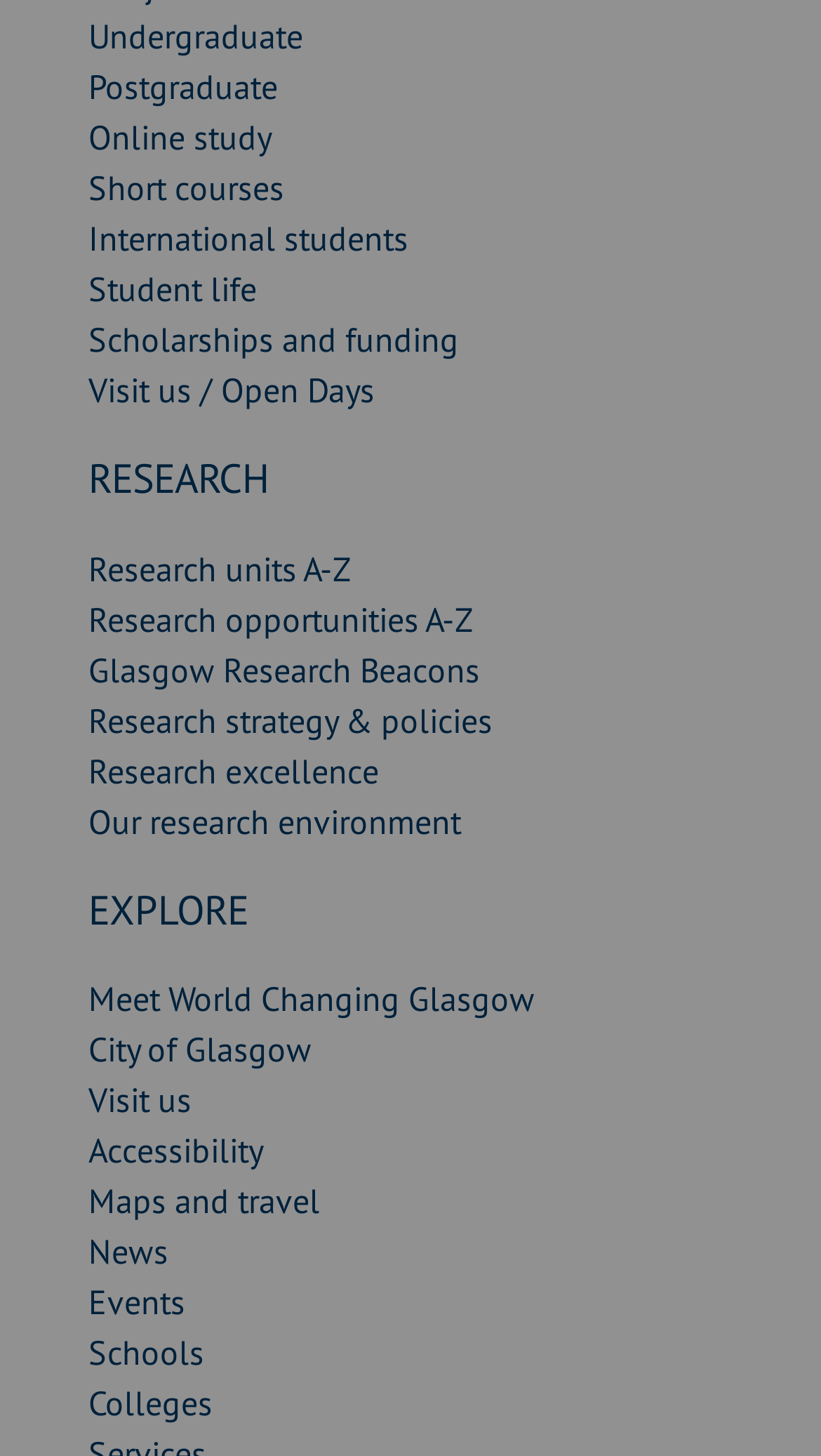Please locate the bounding box coordinates of the element that should be clicked to complete the given instruction: "Go to the 'Home' page".

None